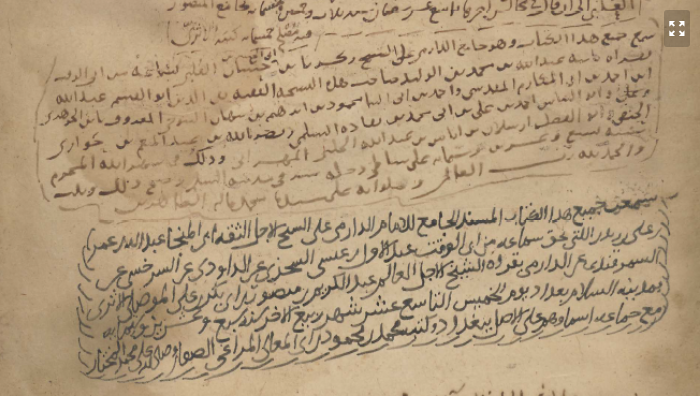What do the notes document?
Refer to the screenshot and respond with a concise word or phrase.

Individuals involved in reading